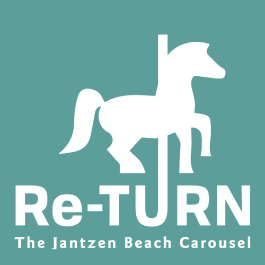What is the shape of the carousel symbol?
Look at the image and respond with a one-word or short phrase answer.

horse